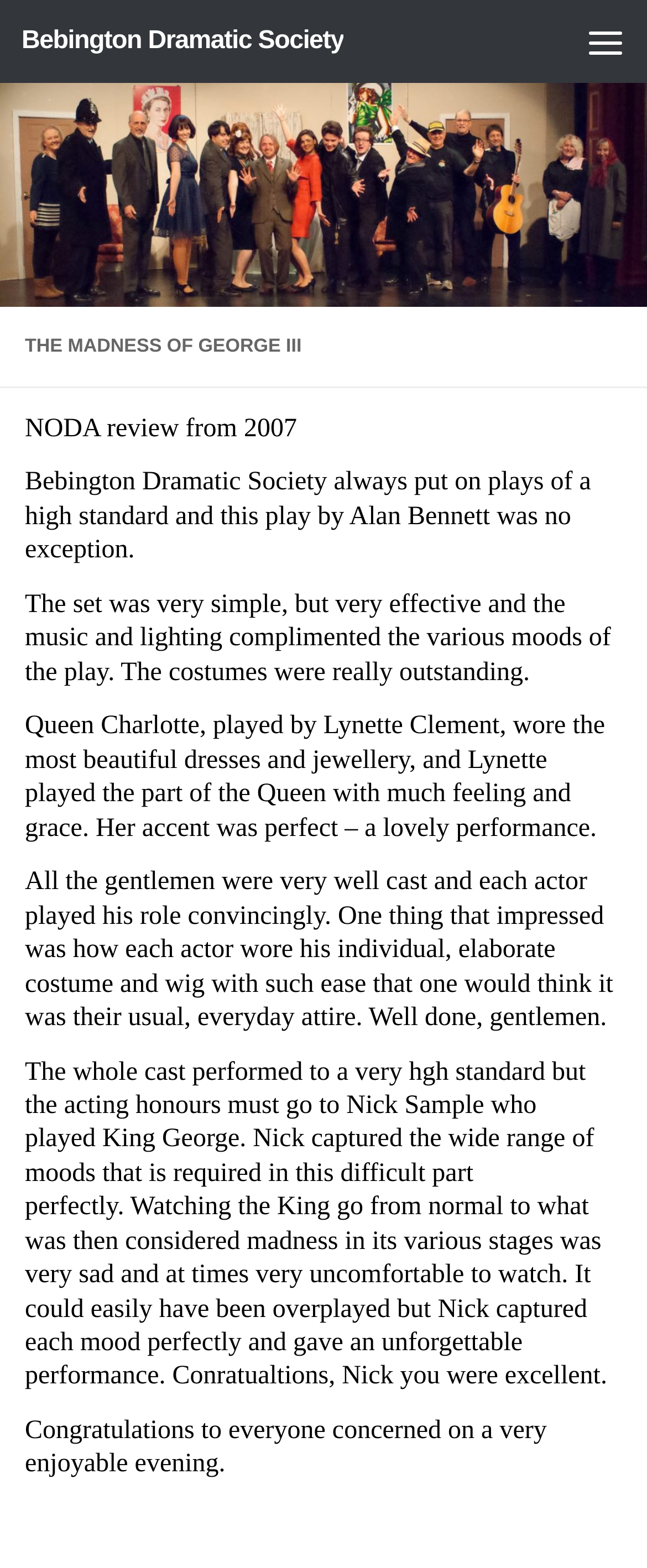Craft a detailed narrative of the webpage's structure and content.

The webpage is a review of a play, "The Madness of George III", performed by Bebington Dramatic Society in 2007. At the top left of the page, there is a link to "Skip to content" and a link to the society's name. On the top right, there is a button labeled "Menu". 

Below the top section, there is a large heading that spans most of the page, stating the title of the play. Underneath the heading, there are five paragraphs of text that make up the review. The first paragraph mentions that the society always puts on high-standard plays and that this one was no exception. The second paragraph describes the set, music, lighting, and costumes, highlighting their effectiveness. 

The third paragraph focuses on the performance of Queen Charlotte, played by Lynette Clement, praising her costume, jewelry, and acting skills. The fourth paragraph commends the gentlemen in the cast, noting how well they wore their elaborate costumes and wigs. The final paragraph praises the entire cast, but particularly highlights the outstanding performance of Nick Sample as King George, describing his portrayal of the character's moods as perfect and unforgettable. The review concludes with congratulations to everyone involved in the production.